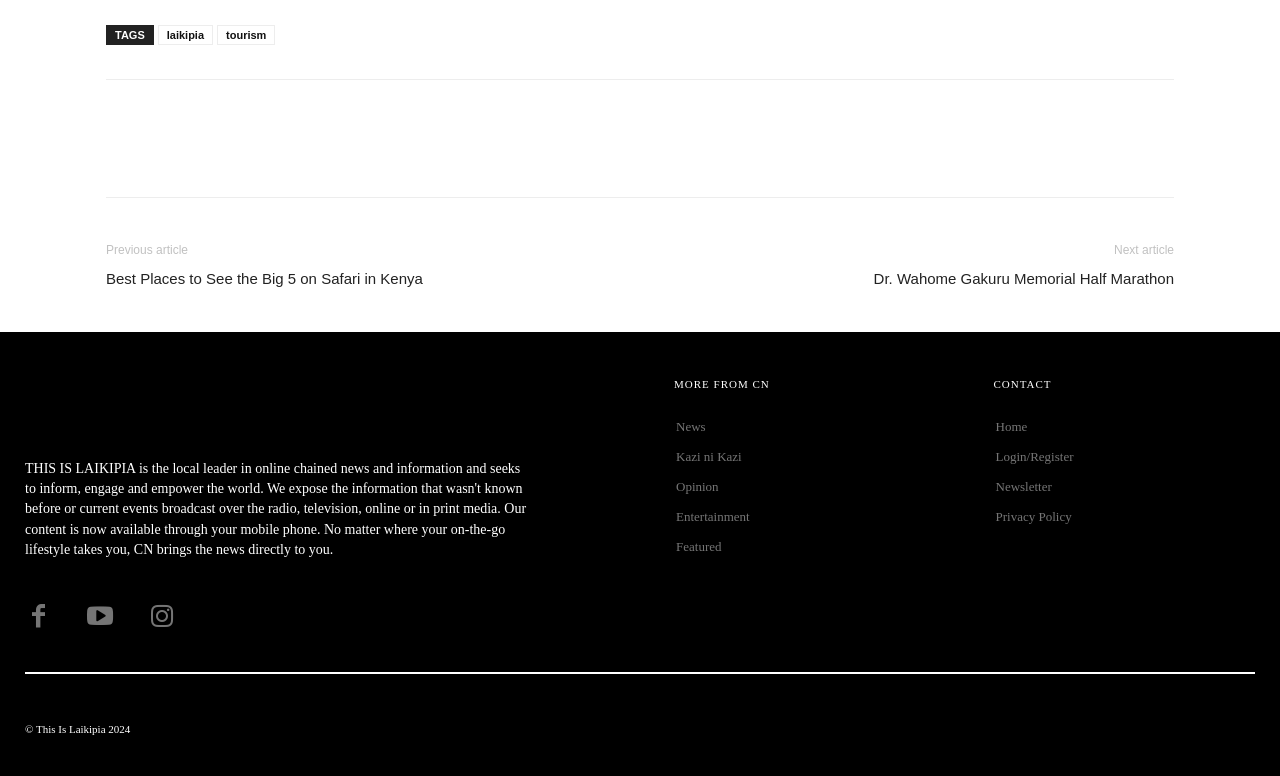Indicate the bounding box coordinates of the clickable region to achieve the following instruction: "Check the 'CONTACT' information."

[0.776, 0.487, 0.822, 0.502]